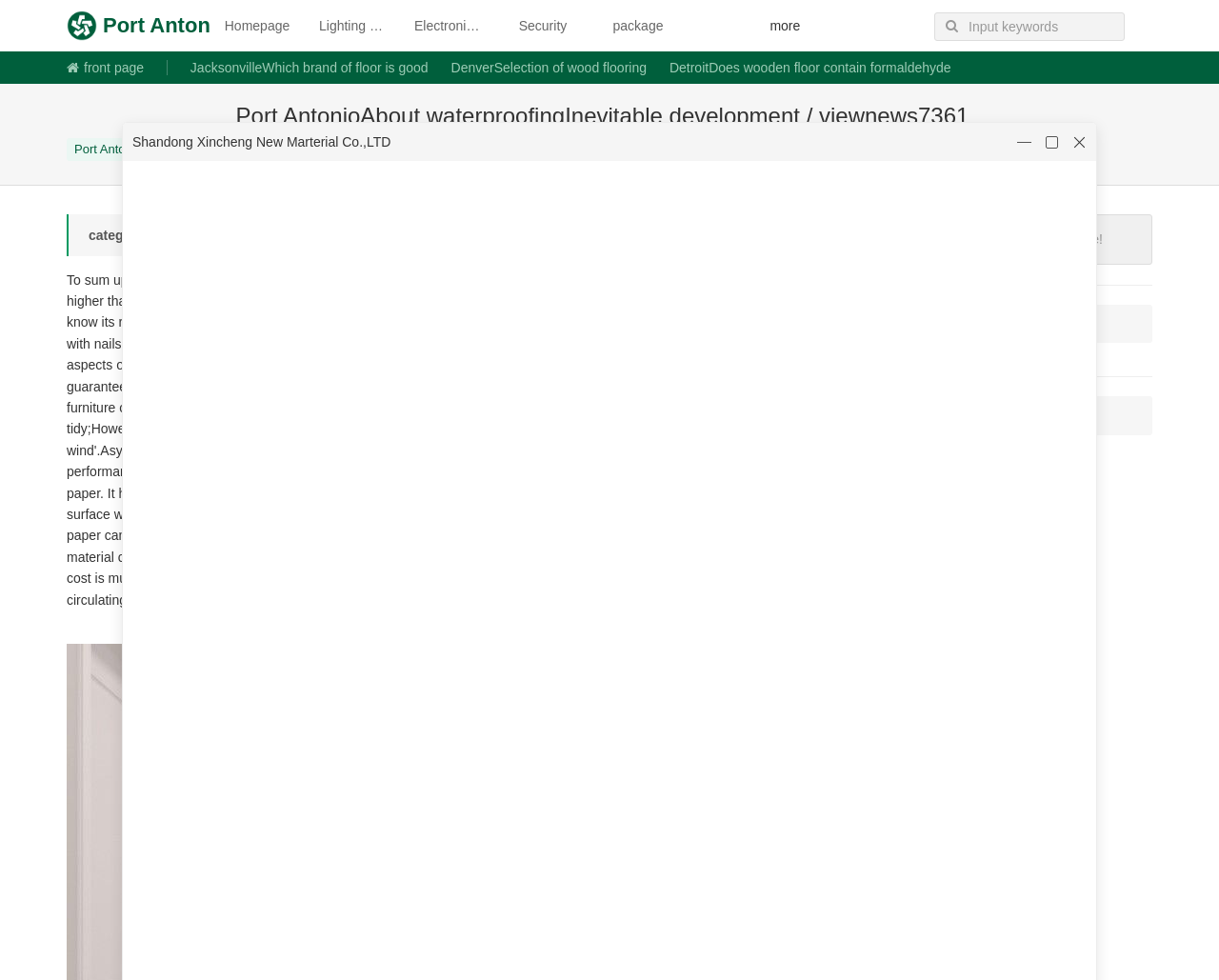Please specify the bounding box coordinates of the clickable section necessary to execute the following command: "search for keywords".

[0.766, 0.013, 0.923, 0.042]